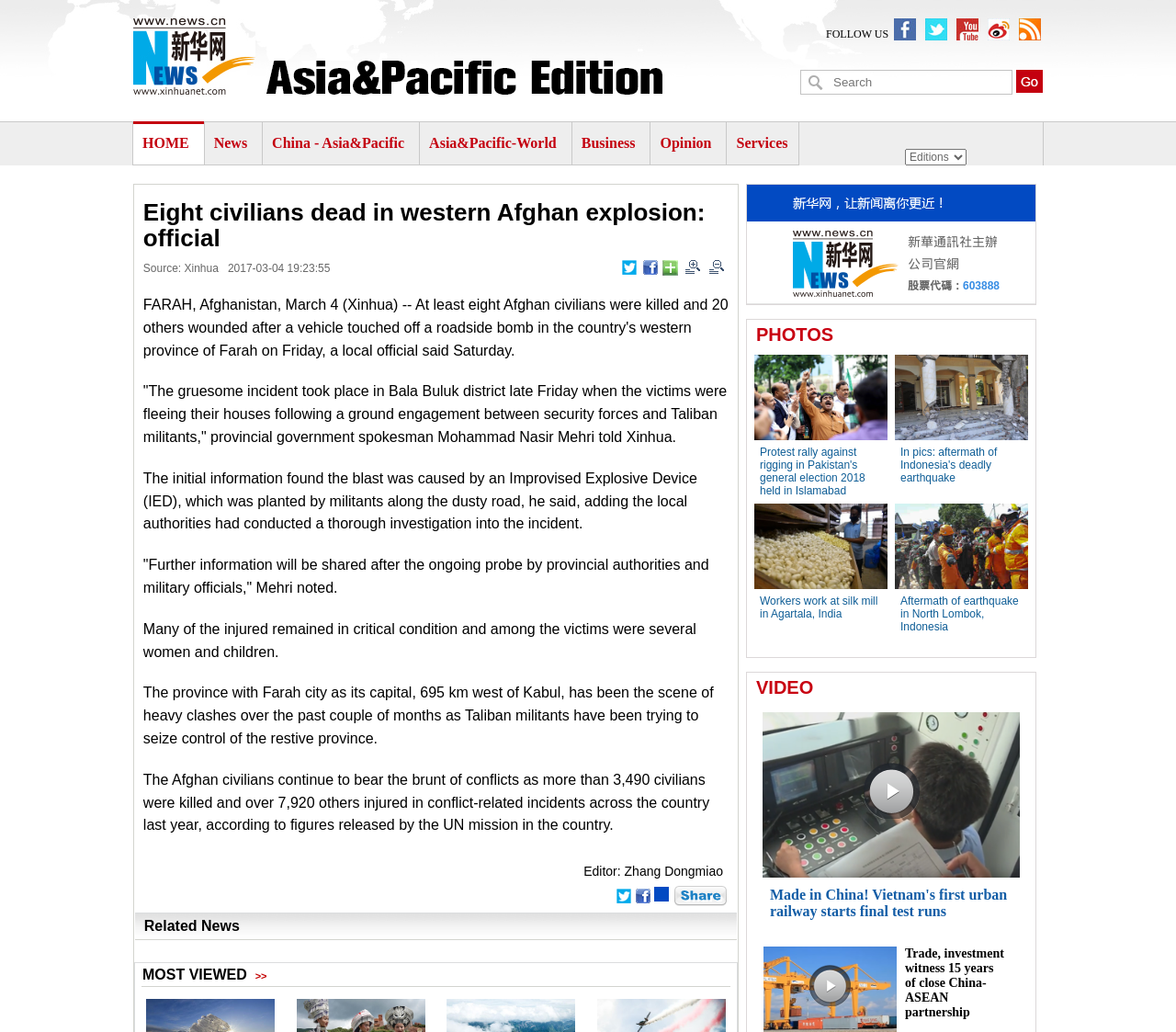Generate a comprehensive description of the contents of the webpage.

This webpage is an article from Xinhua News Agency, with the title "Eight civilians dead in western Afghan explosion: official". The article is about a roadside bomb explosion in Afghanistan's western province of Farah, which killed at least eight civilians and wounded 20 others.

At the top of the page, there are two links with accompanying images, likely representing the news agency's logo and a related image. Below these, there is a row of links to the website's social media pages, including Facebook, Twitter, YouTube, and Weibo.

On the left side of the page, there is a navigation menu with links to different sections of the website, including "HOME", "News", "China - Asia&Pacific", "Asia&Pacific-World", "Business", "Opinion", and "Services". There is also a search bar and a "Go" button.

The main content of the article is presented in a table layout, with the title and source information at the top. The article text is divided into several paragraphs, with quotes from a provincial government spokesman and details about the incident. There are also some related links and images scattered throughout the article.

At the bottom of the page, there is a section with the editor's name and a "More" link, which likely leads to related articles or additional information.